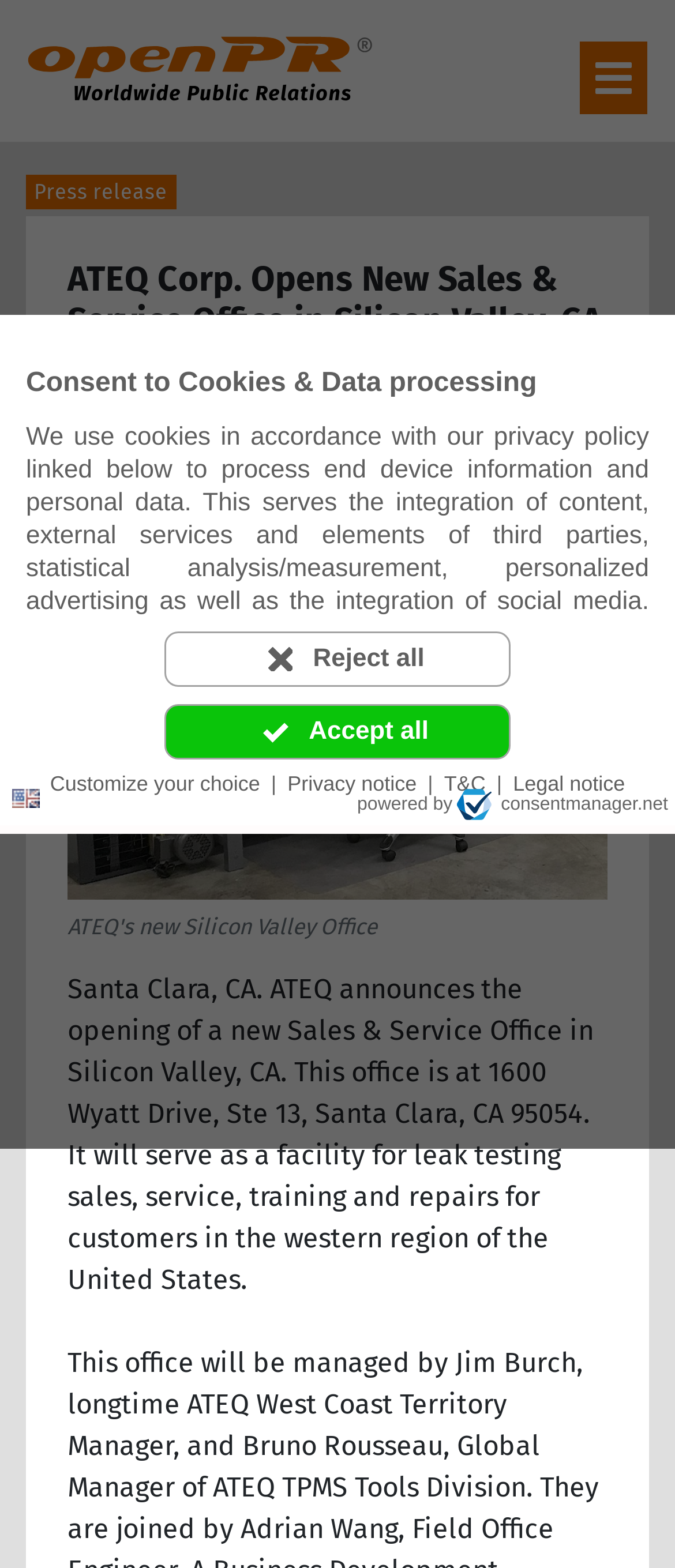Please find the bounding box coordinates of the element's region to be clicked to carry out this instruction: "Read the press release from 'ATEQ'".

[0.39, 0.271, 0.464, 0.287]